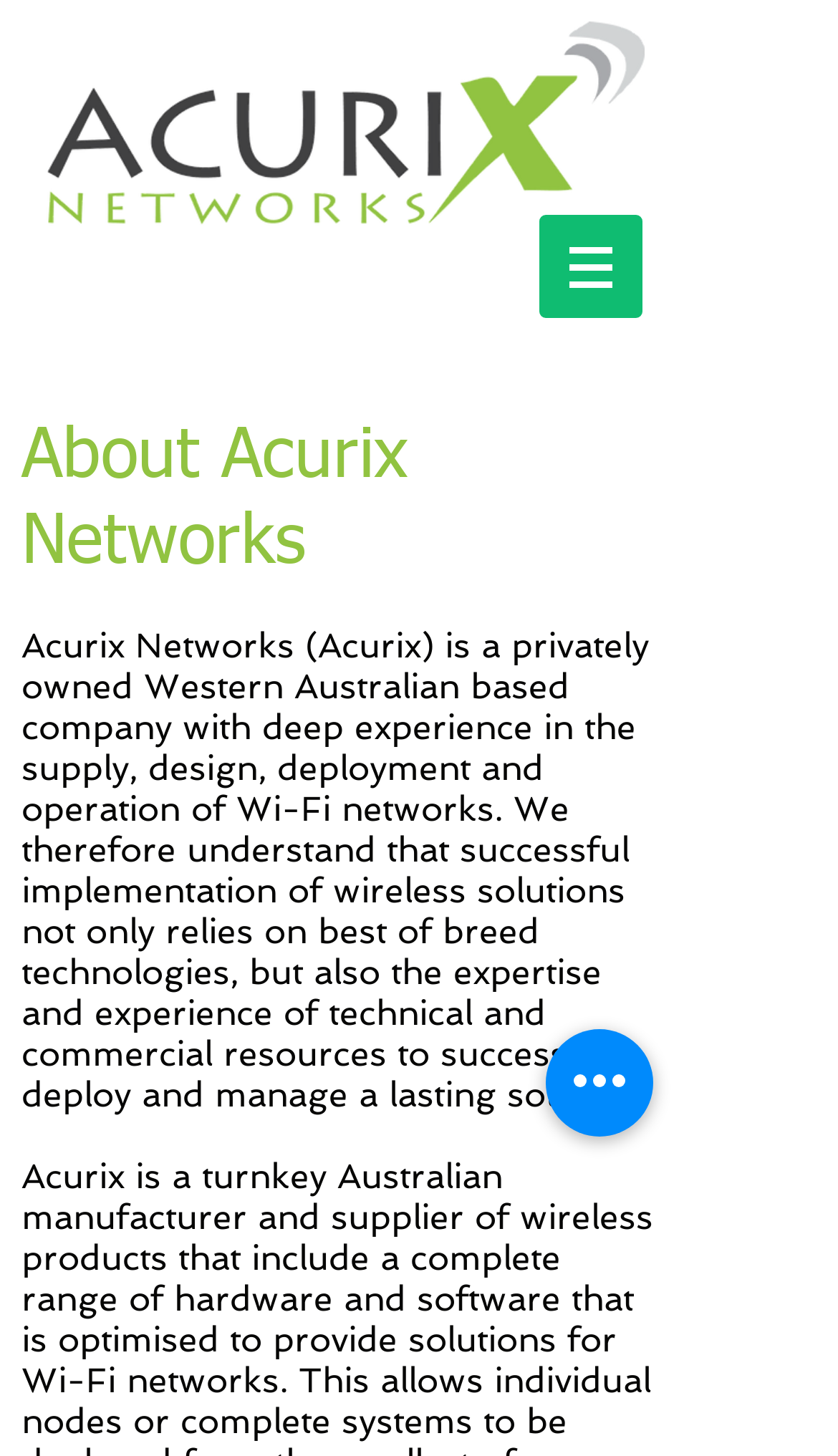What is the purpose of the button with a popup menu?
Look at the screenshot and respond with a single word or phrase.

Site navigation